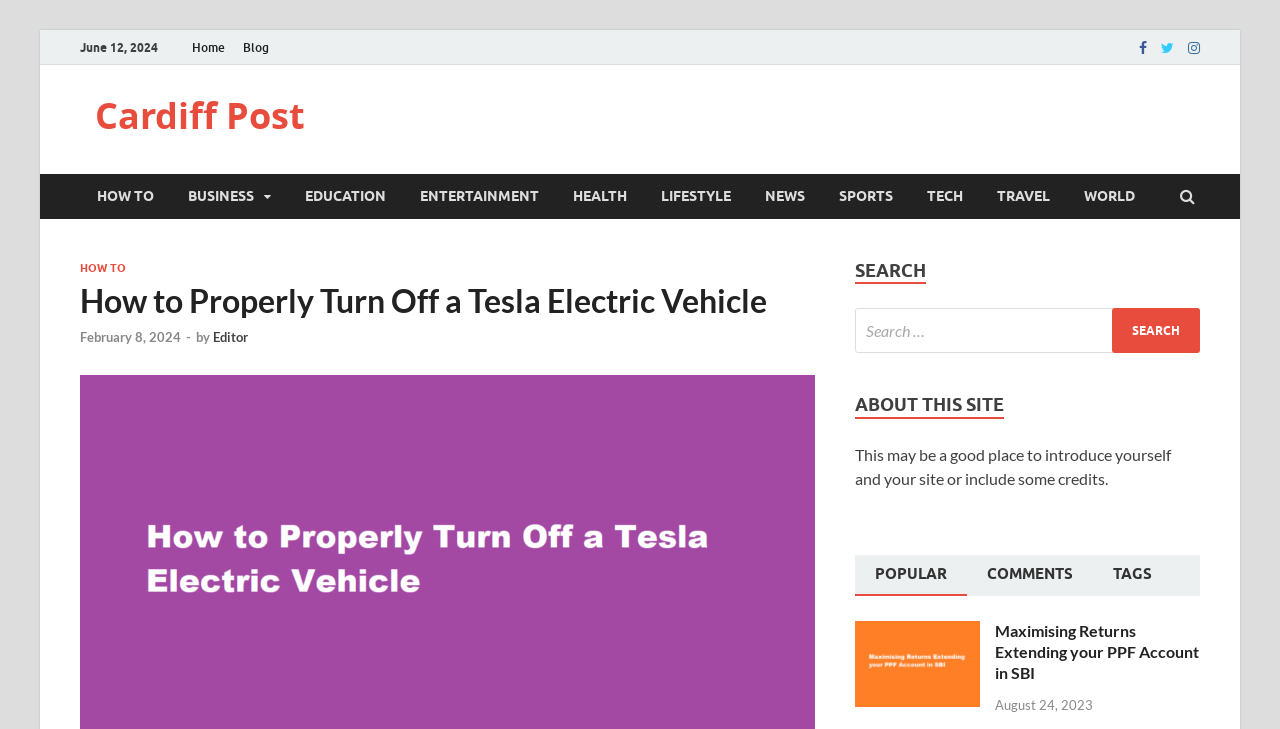Please determine the bounding box coordinates of the clickable area required to carry out the following instruction: "Click on the 'Maximising Returns Extending your PPF Account in SBI' article". The coordinates must be four float numbers between 0 and 1, represented as [left, top, right, bottom].

[0.777, 0.852, 0.937, 0.935]